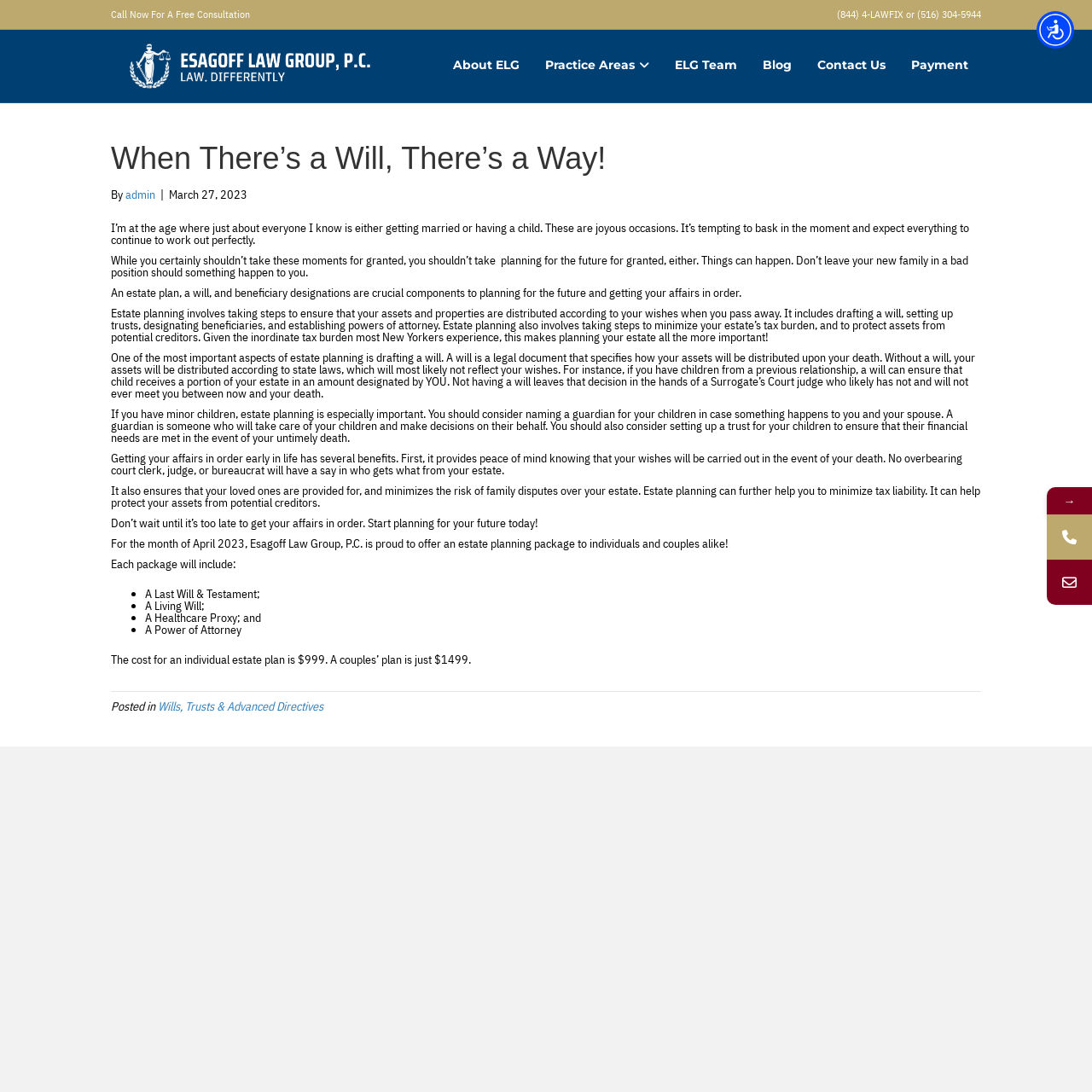What is included in the estate planning package?
Please elaborate on the answer to the question with detailed information.

The webpage mentions that the estate planning package offered by Esagoff Law Group, P.C. includes a Last Will & Testament, Living Will, Healthcare Proxy, and Power of Attorney.